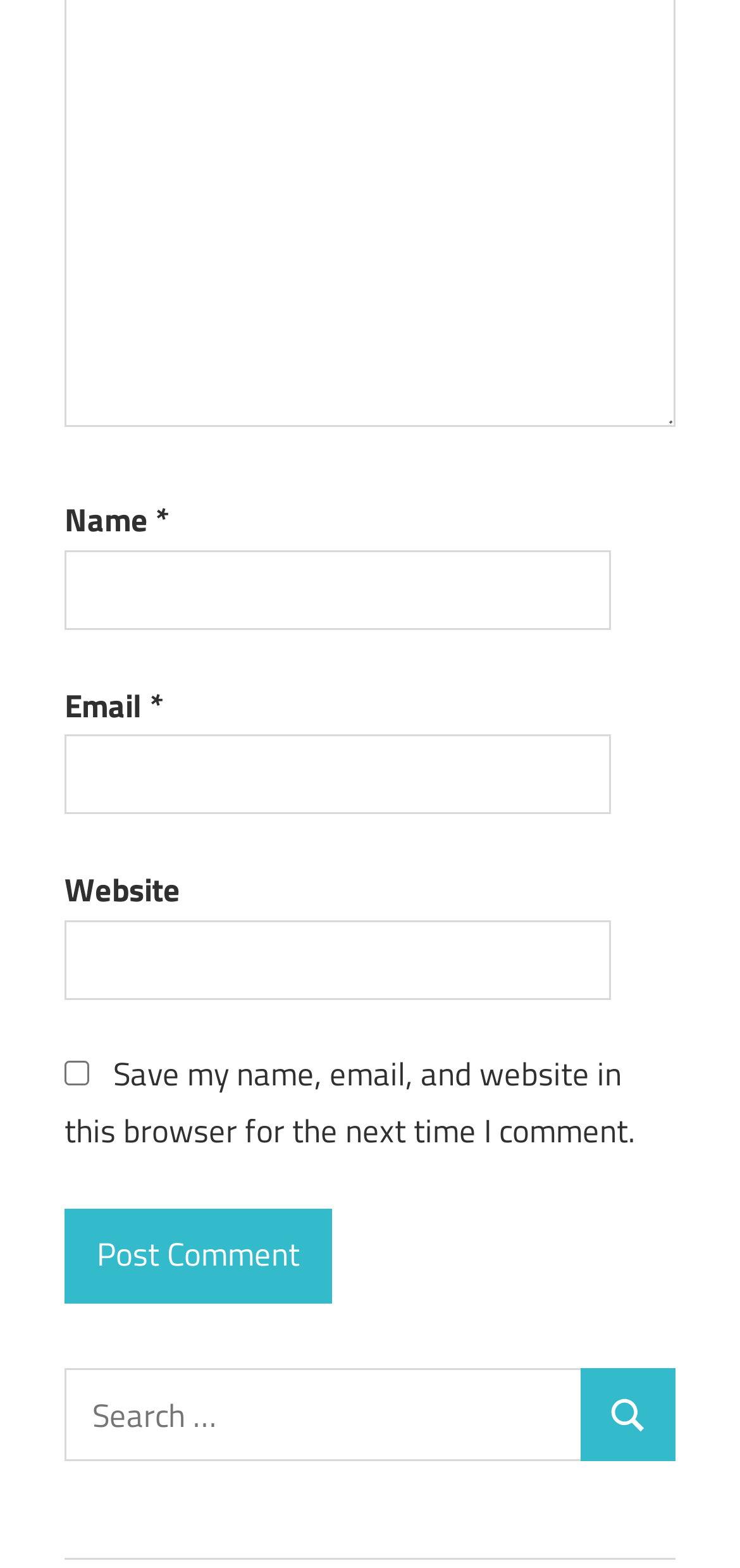Is there a search function on the webpage?
Look at the image and construct a detailed response to the question.

There is a search function on the webpage because there is a search box with a label 'Search for:' and a 'Search' button, which suggests that users can search for something on the webpage.